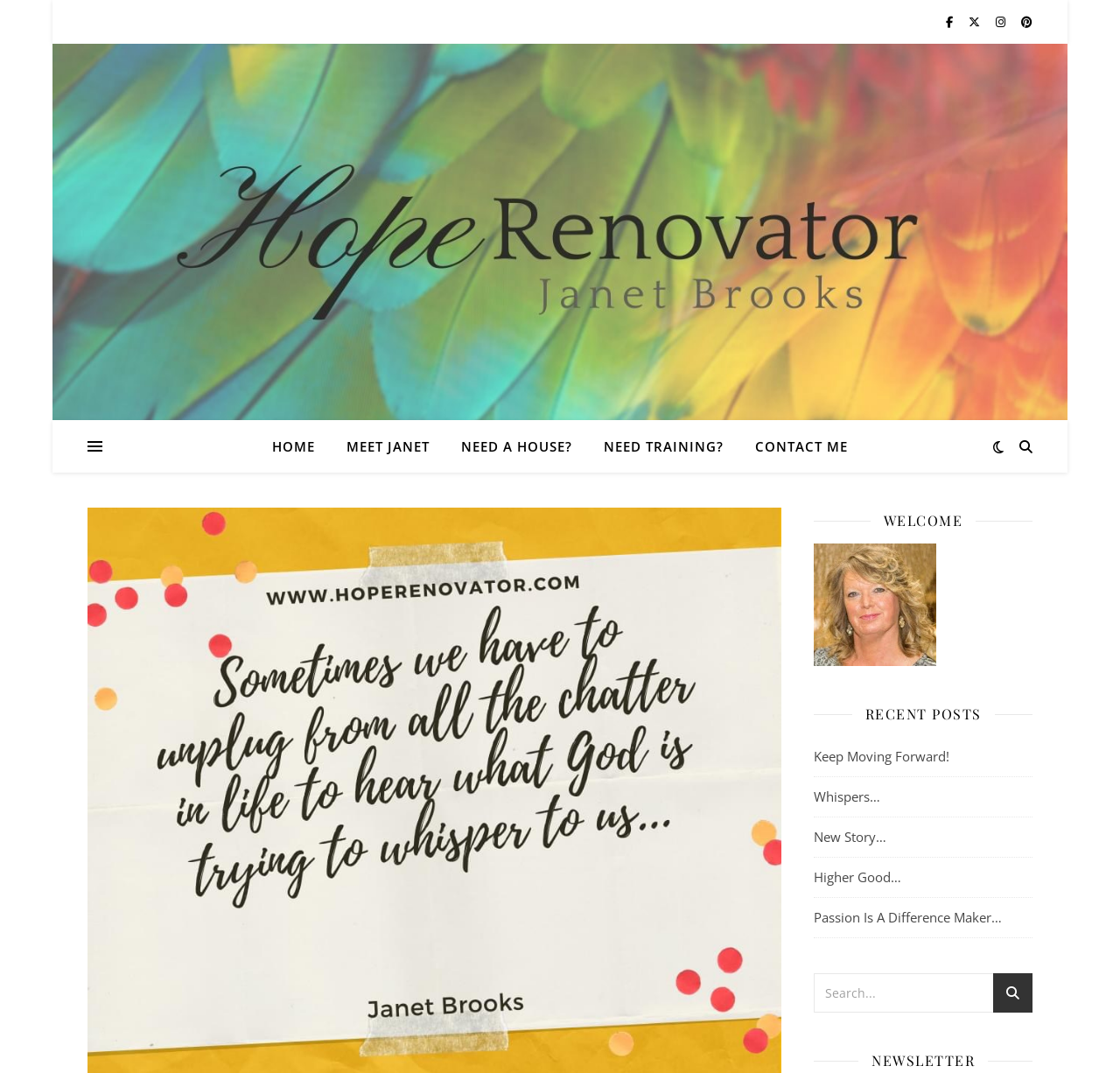Give a one-word or one-phrase response to the question: 
What is the first link on the top right?

HOME